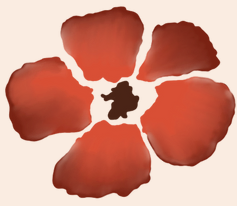Utilize the information from the image to answer the question in detail:
What is the background color of the image?

The background of the image is a soft, light color that enhances the vividness of the flower, making it stand out as a focal point. This subtle background allows the flower to take center stage and adds to its elegance and beauty.